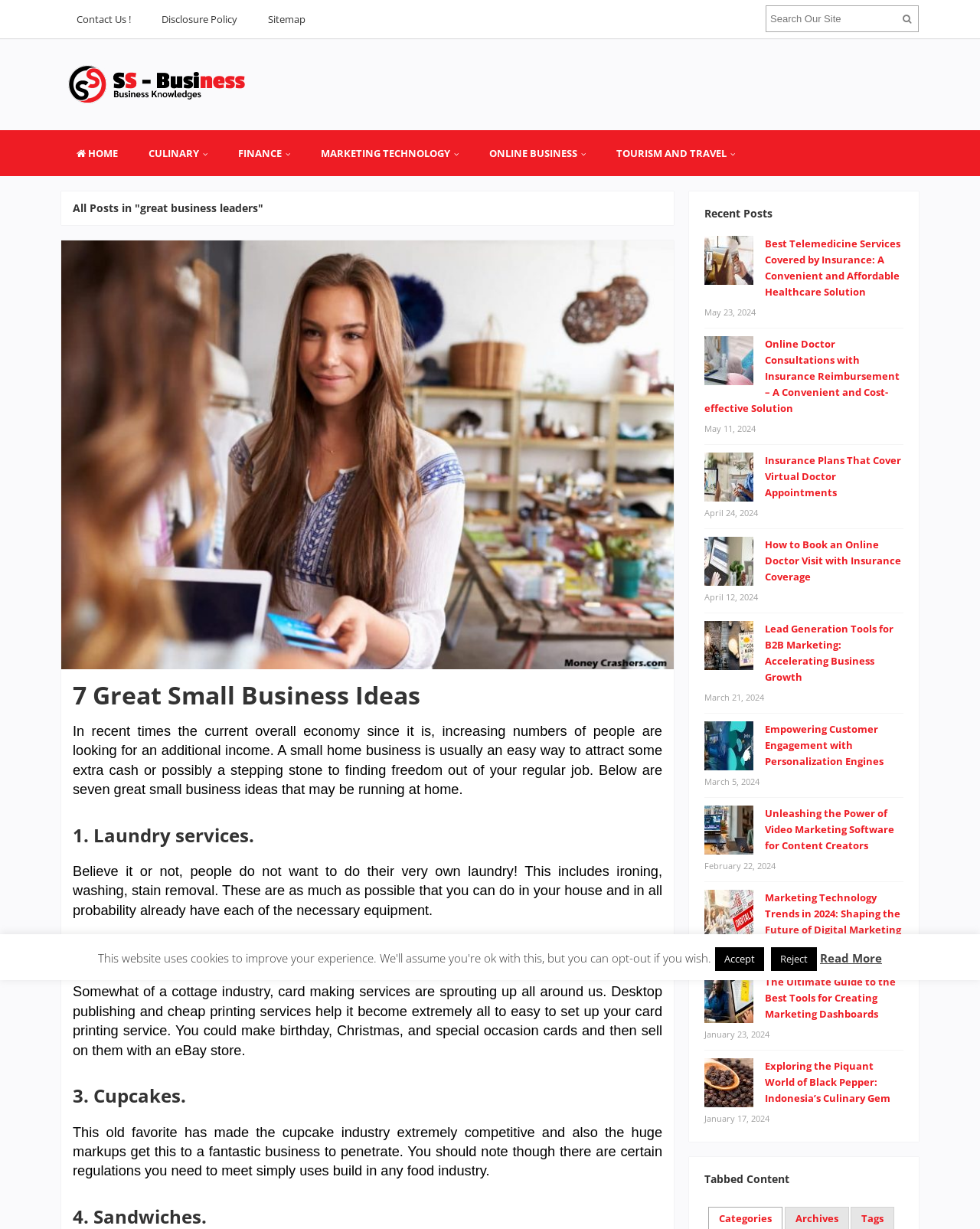Can you provide the bounding box coordinates for the element that should be clicked to implement the instruction: "Read about 7 Great Small Business Ideas"?

[0.062, 0.536, 0.688, 0.547]